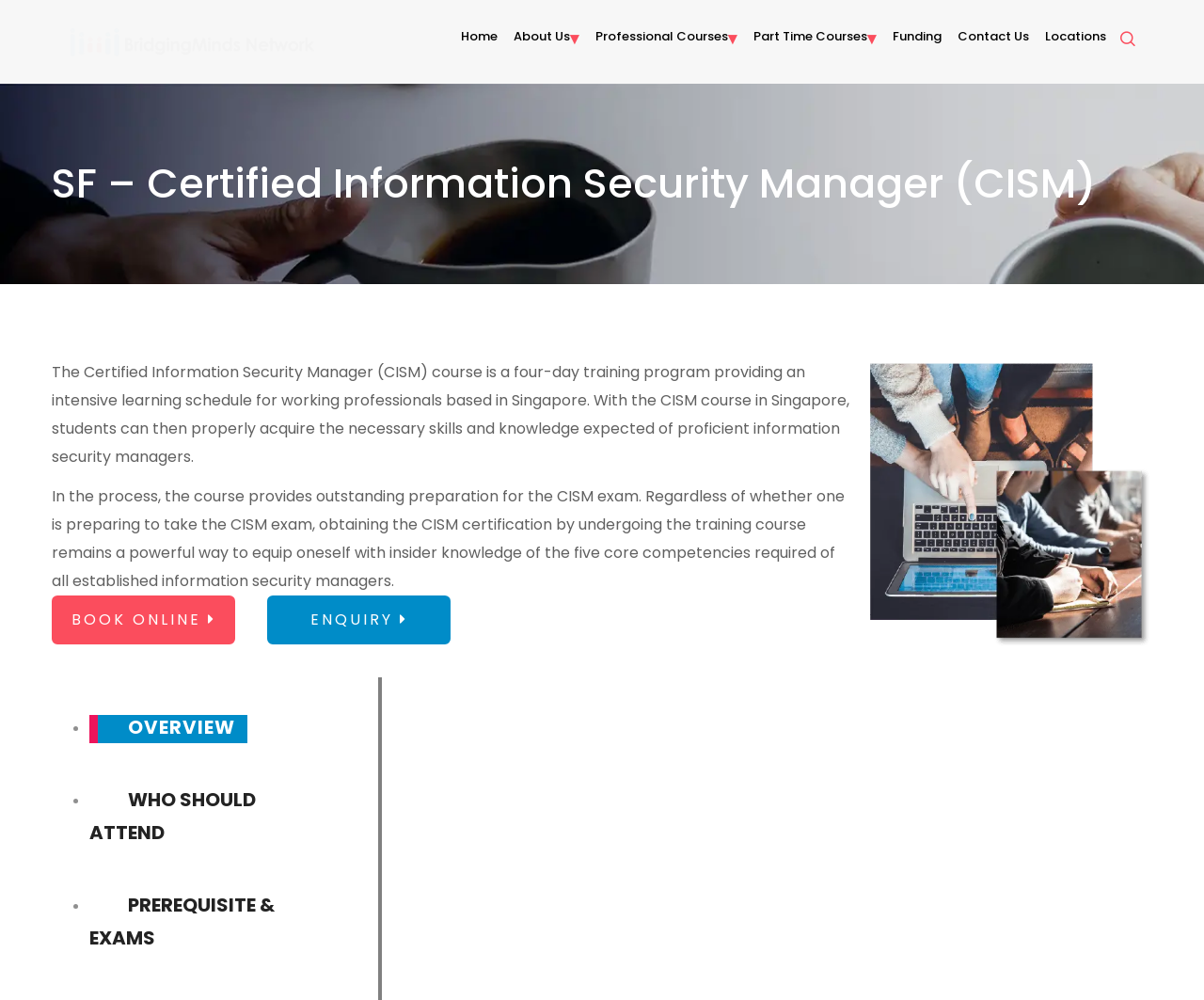What is the text of the first link on the top navigation bar?
From the screenshot, supply a one-word or short-phrase answer.

Home